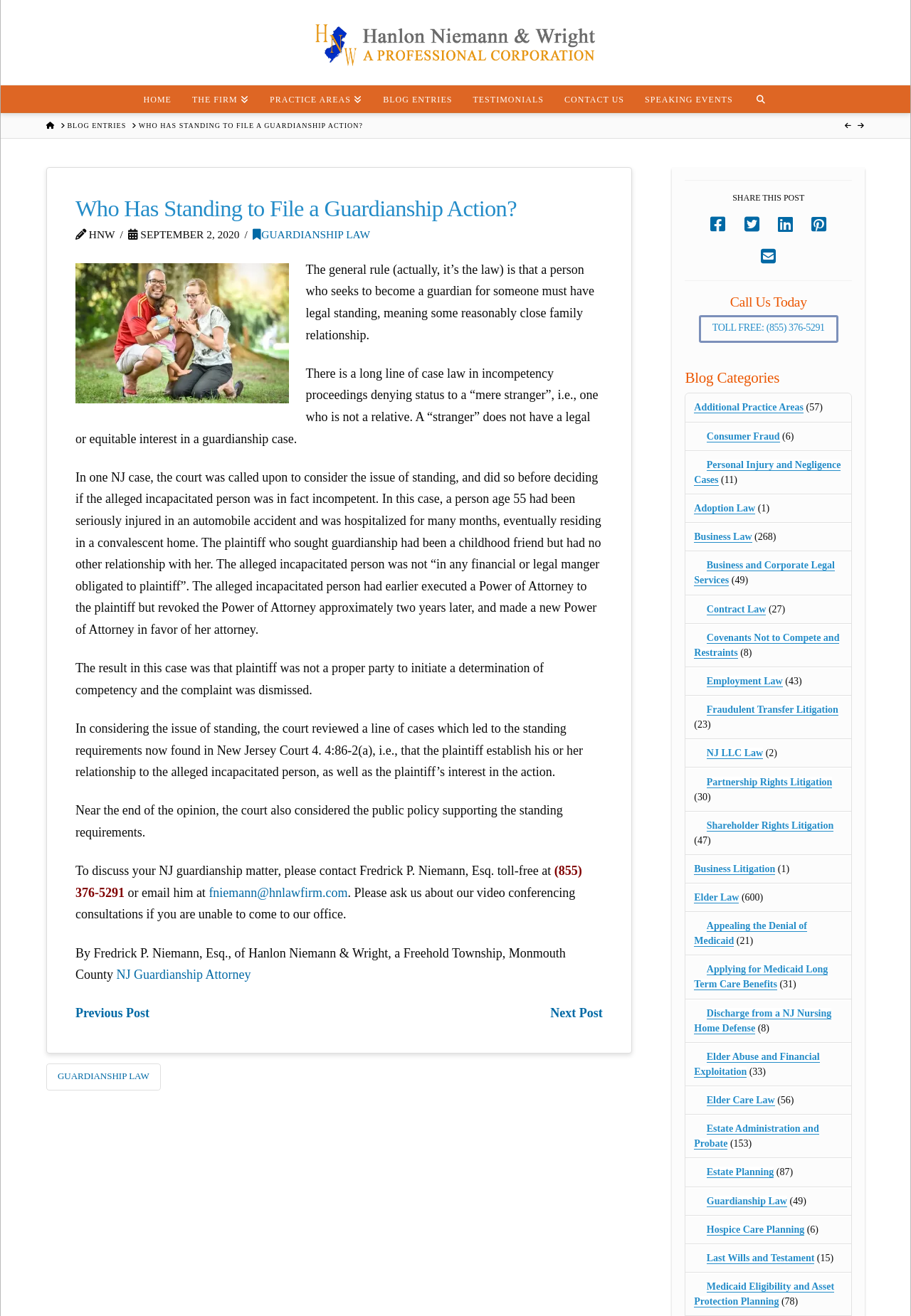From the screenshot, find the bounding box of the UI element matching this description: "Adoption Law". Supply the bounding box coordinates in the form [left, top, right, bottom], each a float between 0 and 1.

[0.762, 0.382, 0.829, 0.391]